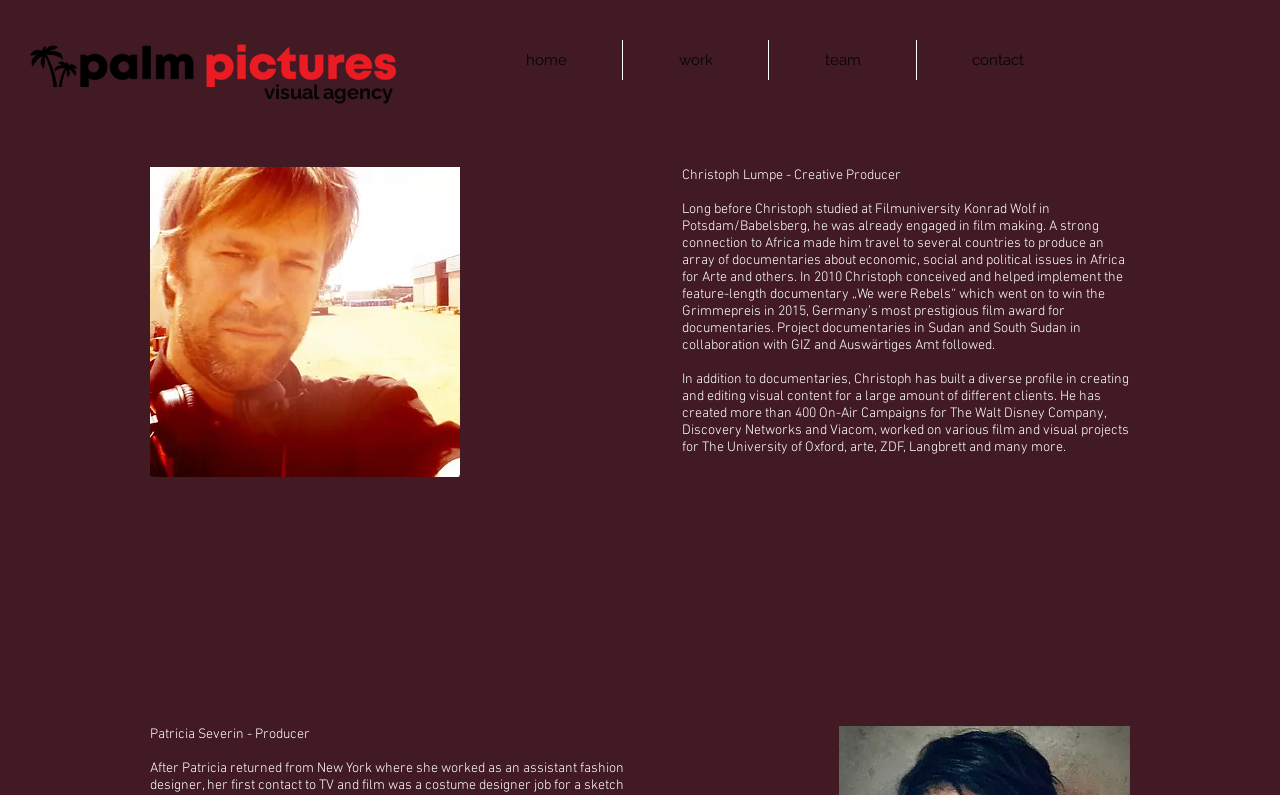Offer a detailed explanation of the webpage layout and contents.

The webpage is about a team from a visual agency, Palm Pictures. At the top left, there is a small image of the company's logo. Next to it, on the top center, is a navigation menu with four links: "home", "work", "team", and "contact". 

Below the navigation menu, there is a heading that reads "visual agency". Underneath the heading, there is a large image that takes up most of the width of the page. To the right of the image, there are three blocks of text. The first block is a title that reads "Christoph Lumpe - Creative Producer". The second block is a paragraph that describes Christoph's background and experience in filmmaking, including his work on documentaries and awards he has won. The third block is another paragraph that describes Christoph's diverse profile in creating and editing visual content for various clients.

At the bottom left of the page, there is another title that reads "Patricia Severin - Producer".